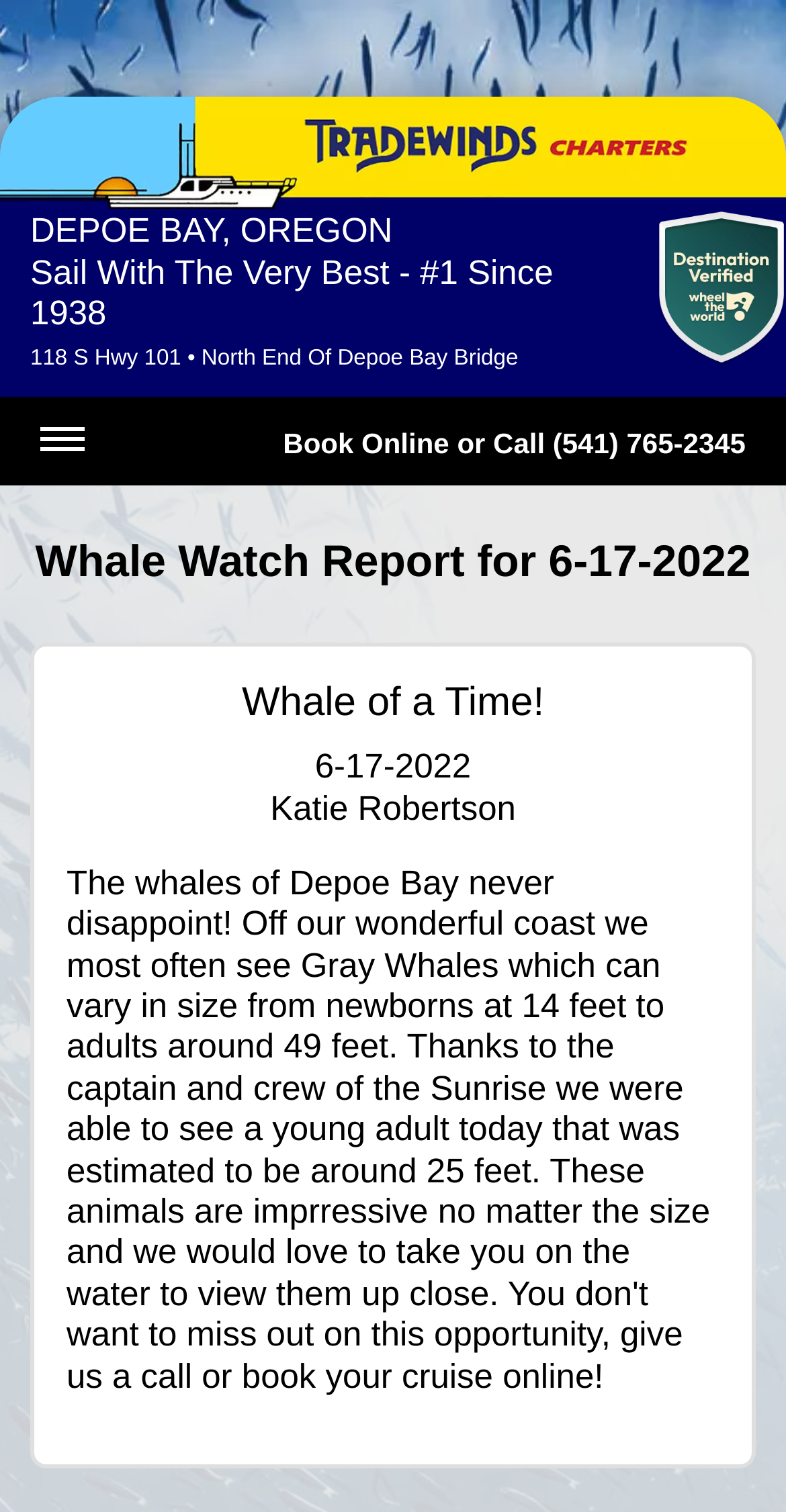Describe all the key features of the webpage in detail.

The webpage is about whale watching in Depoe Bay, Oregon. At the top, there is a logo image of "Tradewinds Charters" that spans the entire width of the page. Below the logo, there are three lines of text: "DEPOE BAY, OREGON", "Sail With The Very Best - #1 Since 1938", and "118 S Hwy 101 • North End Of Depoe Bay Bridge". These texts are aligned to the left and are relatively close to each other.

To the right of the address, there is a "Destination Verified Logo" image with a link. Below these elements, there are two buttons: "Book Online" and "Call (541) 765-2345", with the text "or" in between. These buttons are centered on the page.

Further down, there is a section with a heading "Whale Watch Report for 6-17-2022" that spans almost the entire width of the page. Below this heading, there is another heading "Whale of a Time!" that is slightly indented. Underneath, there is a text "Katie Robertson" that is positioned more to the right.

There are a total of 2 images, 7 static texts, 3 links, and 2 headings on the page. The layout is organized, with elements grouped together by function, making it easy to navigate.